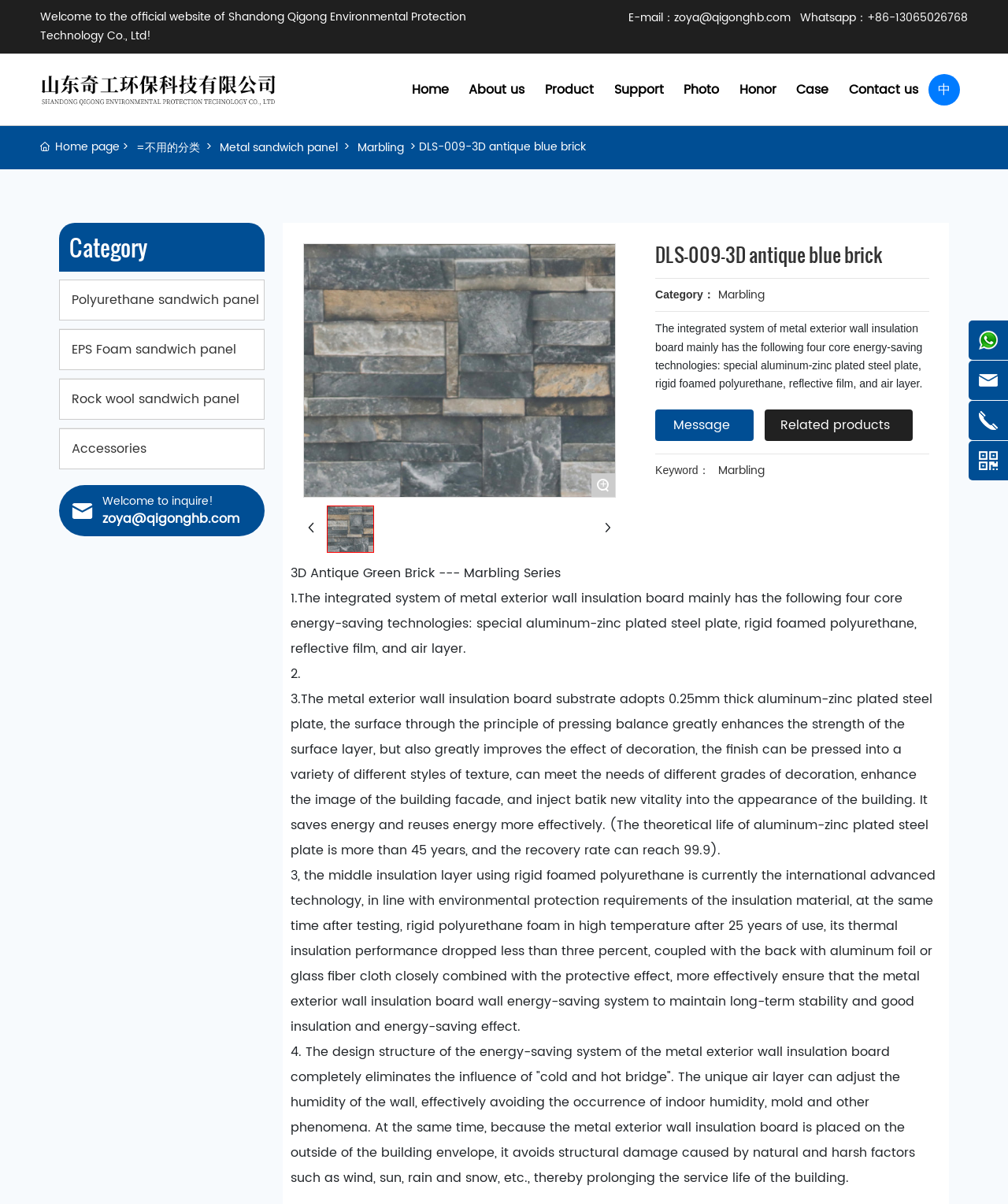Extract the bounding box coordinates for the HTML element that matches this description: "Home". The coordinates should be four float numbers between 0 and 1, i.e., [left, top, right, bottom].

[0.398, 0.045, 0.455, 0.104]